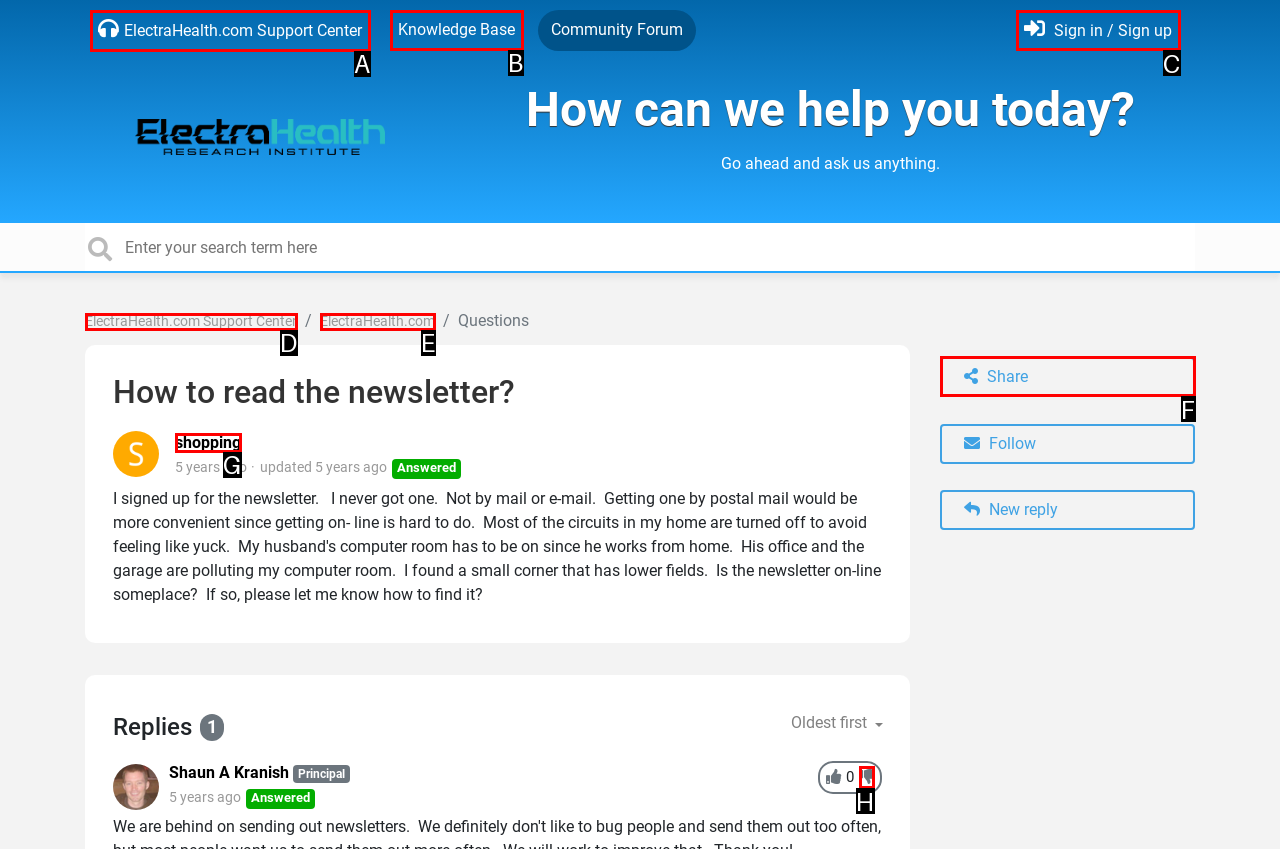Point out the UI element to be clicked for this instruction: Sign in. Provide the answer as the letter of the chosen element.

C